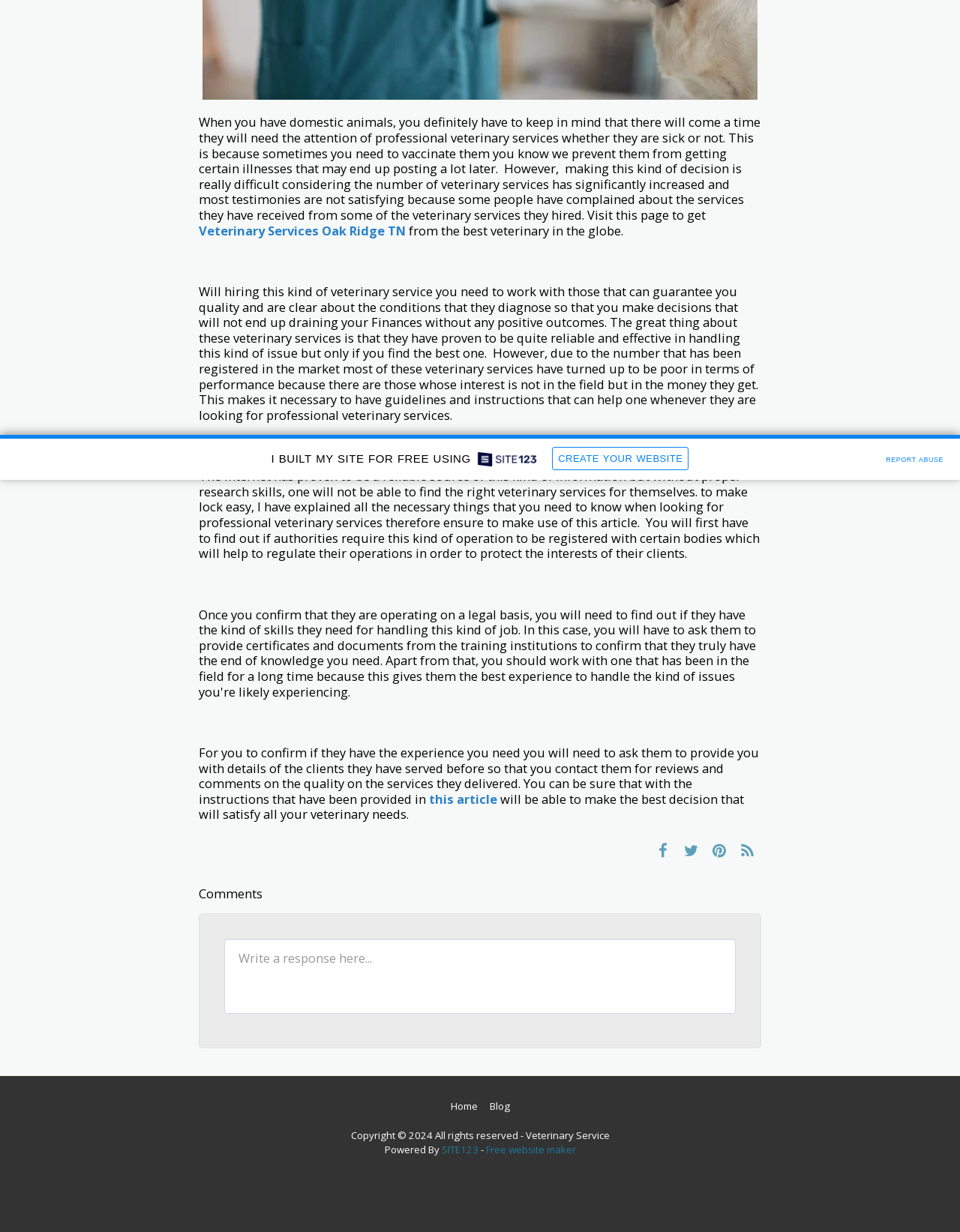Based on the element description "Home", predict the bounding box coordinates of the UI element.

[0.469, 0.892, 0.497, 0.904]